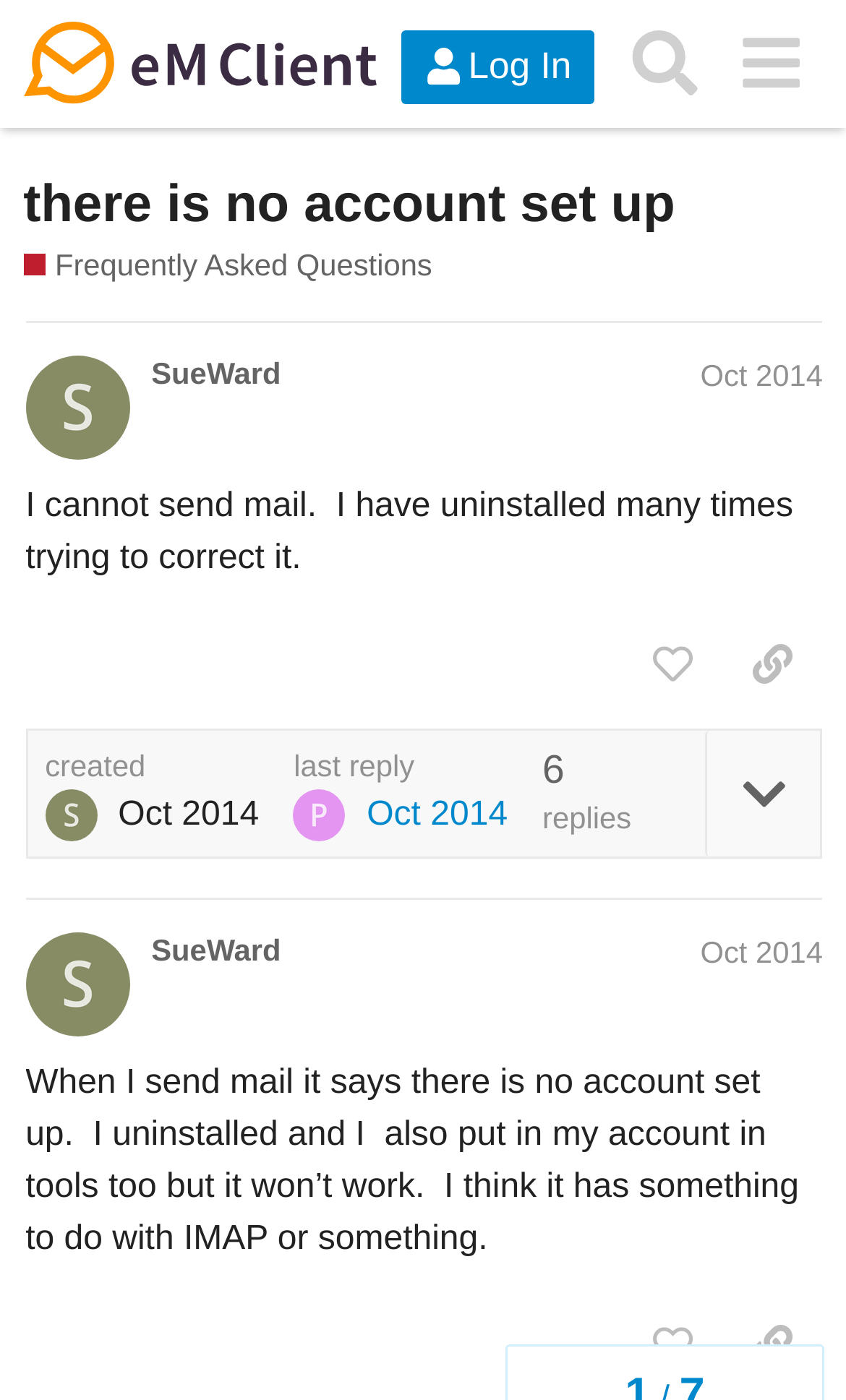Please provide a detailed answer to the question below by examining the image:
What is the topic of the frequently asked question?

The topic of the frequently asked question can be determined by looking at the heading 'there is no account set up' and the link 'Frequently Asked Questions' which suggests that the webpage is related to eM Client.